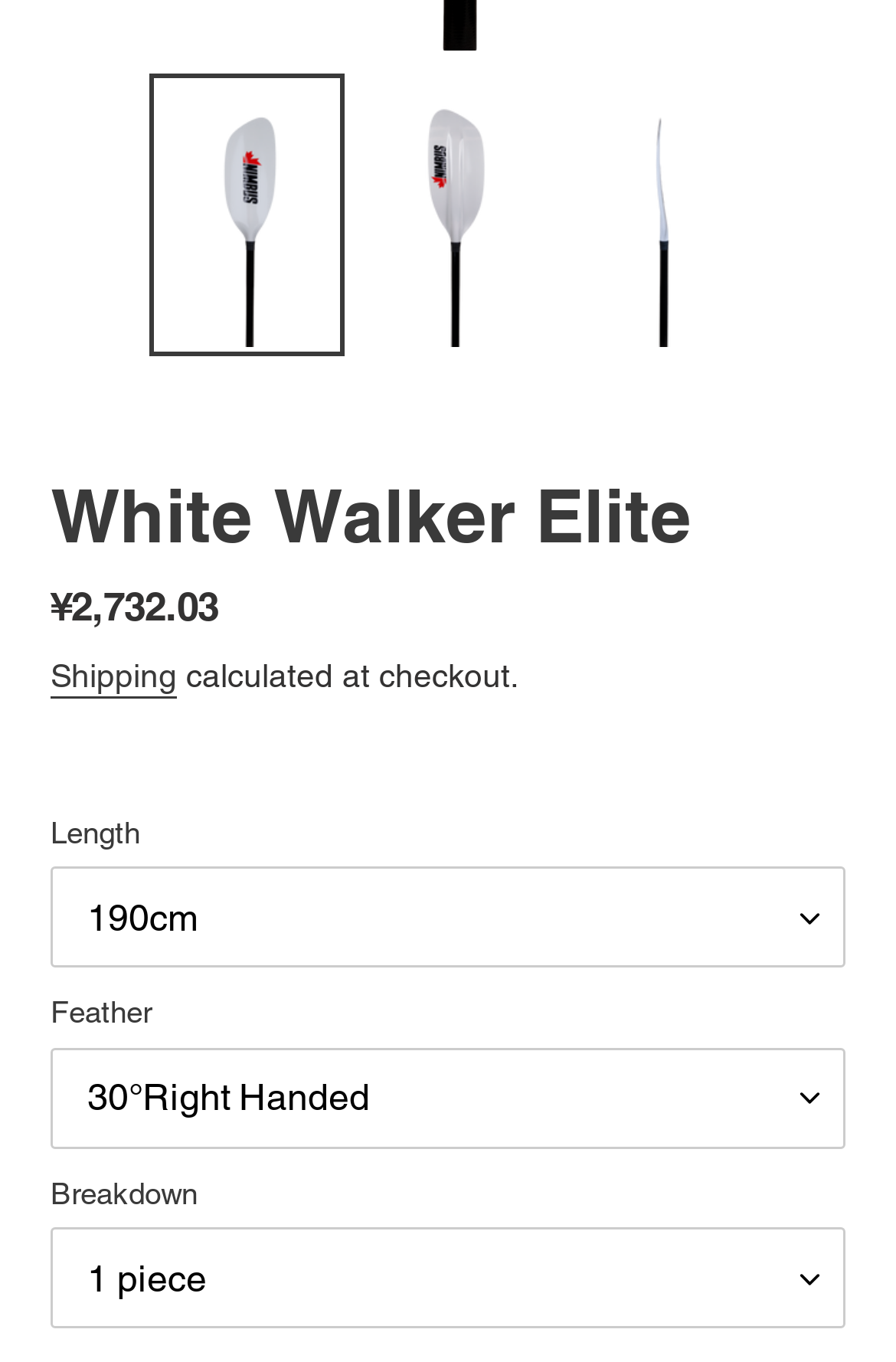What is the name of the product?
Answer the question with detailed information derived from the image.

The name of the product can be found in the heading element with the text 'White Walker Elite' at the top of the webpage.